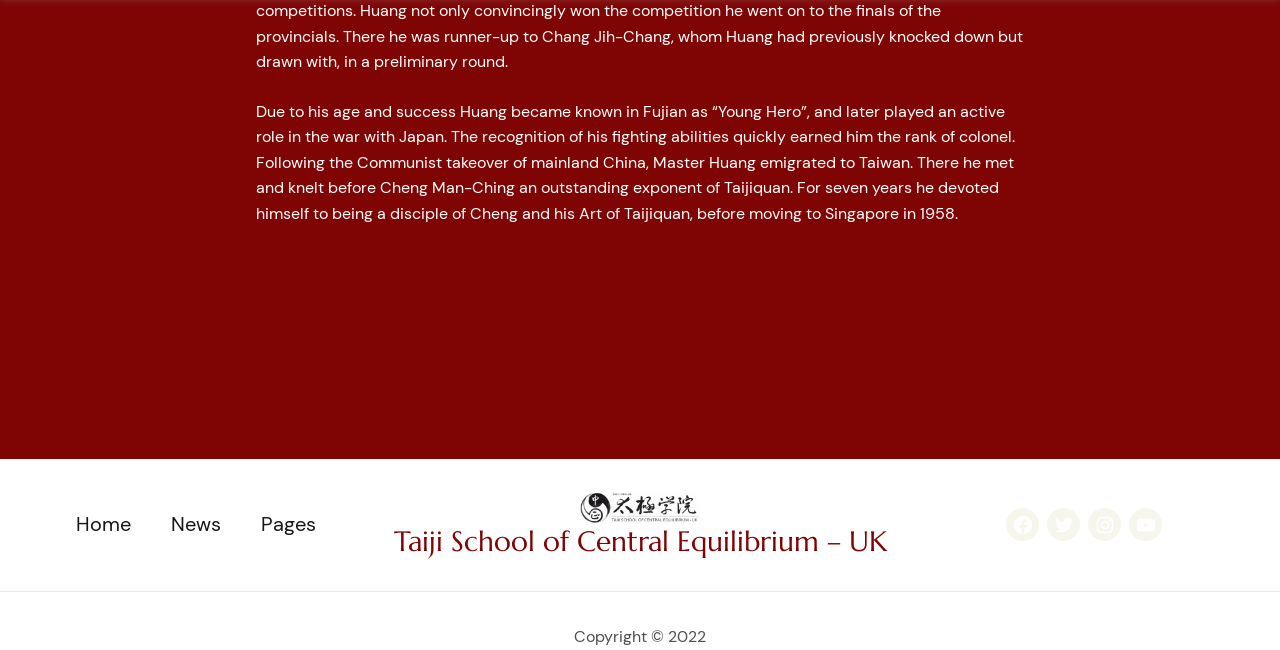Determine the bounding box coordinates of the element's region needed to click to follow the instruction: "read news". Provide these coordinates as four float numbers between 0 and 1, formatted as [left, top, right, bottom].

[0.134, 0.782, 0.173, 0.833]